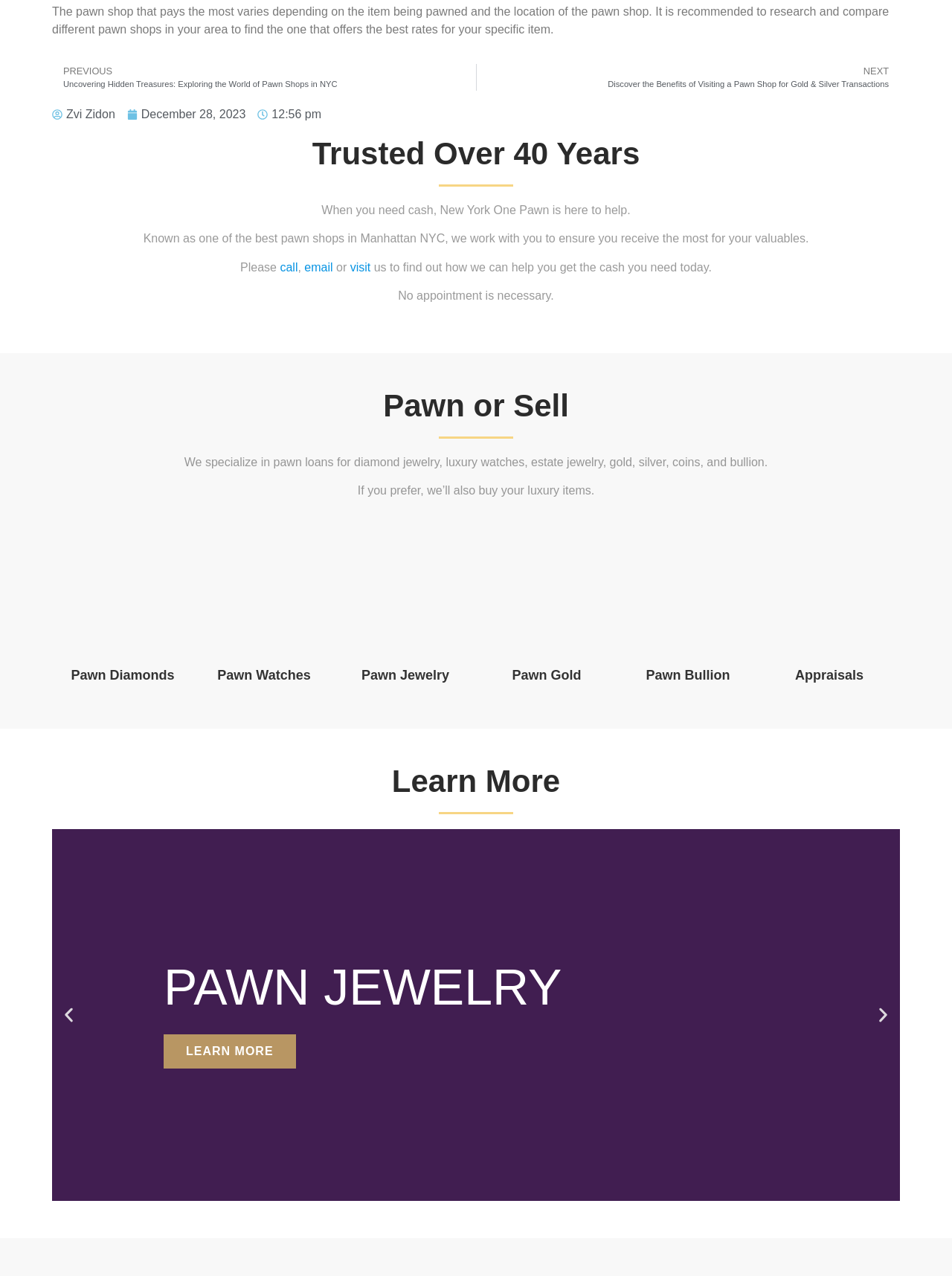Who is the author of the article?
From the details in the image, answer the question comprehensively.

The author of the article is mentioned as 'Zvi Zidon' in the link at the top of the webpage.